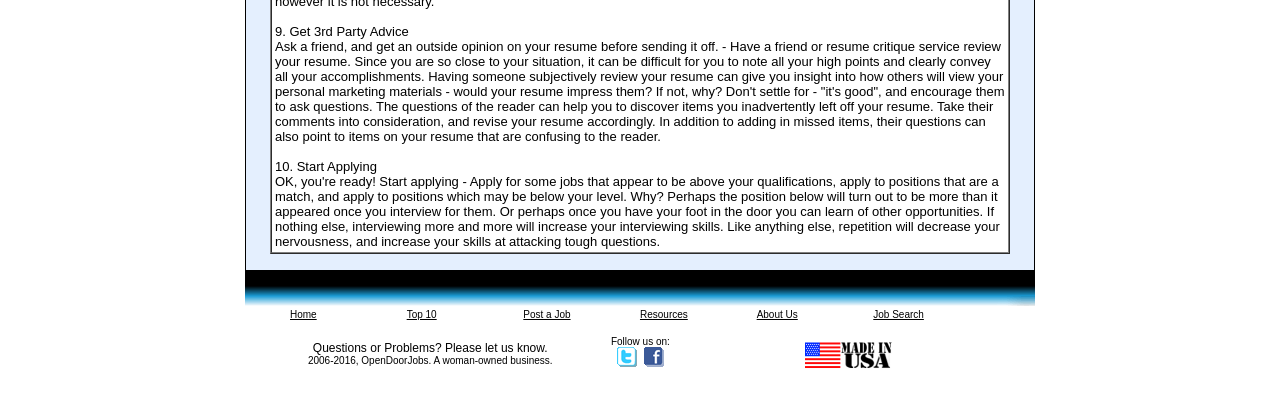Give a one-word or short-phrase answer to the following question: 
What is the purpose of having someone review your resume?

To get an outside opinion